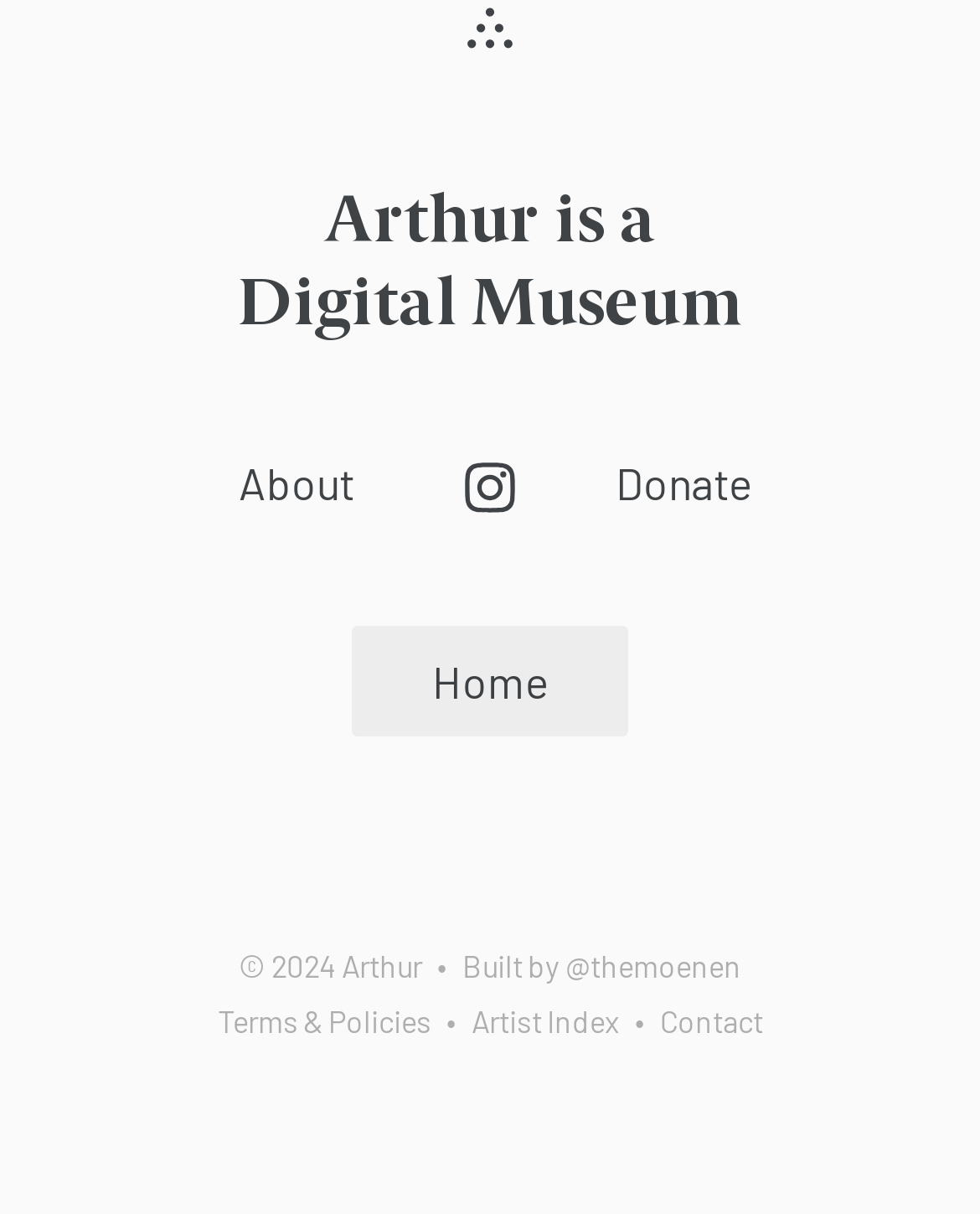Based on the visual content of the image, answer the question thoroughly: Who built the website?

The StaticText element at the bottom of the webpage contains the text 'Built by @themoenen', which indicates that the website was built by @themoenen.